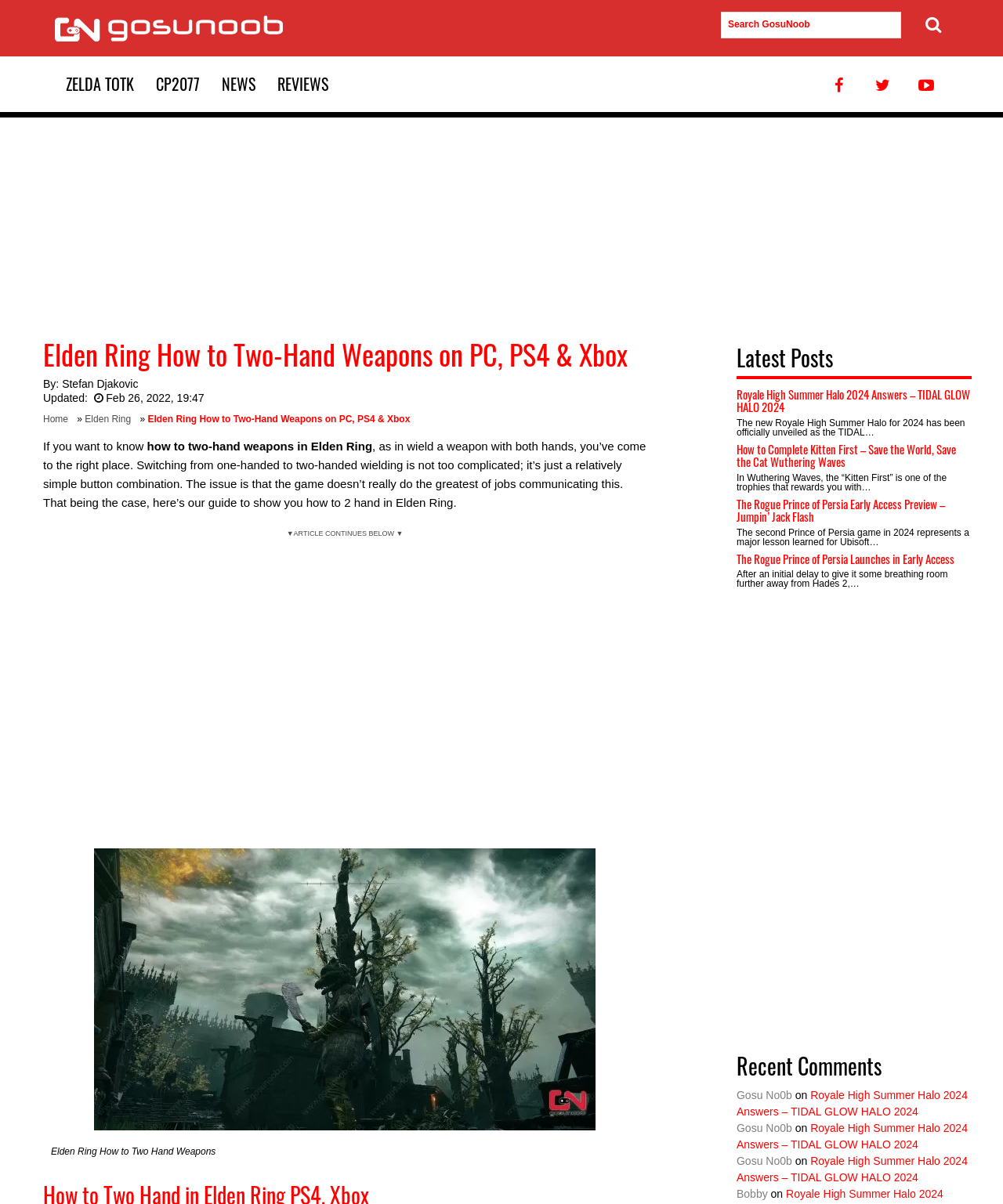Locate the bounding box coordinates of the clickable area to execute the instruction: "View Royale High Summer Halo 2024 answers". Provide the coordinates as four float numbers between 0 and 1, represented as [left, top, right, bottom].

[0.734, 0.32, 0.967, 0.345]